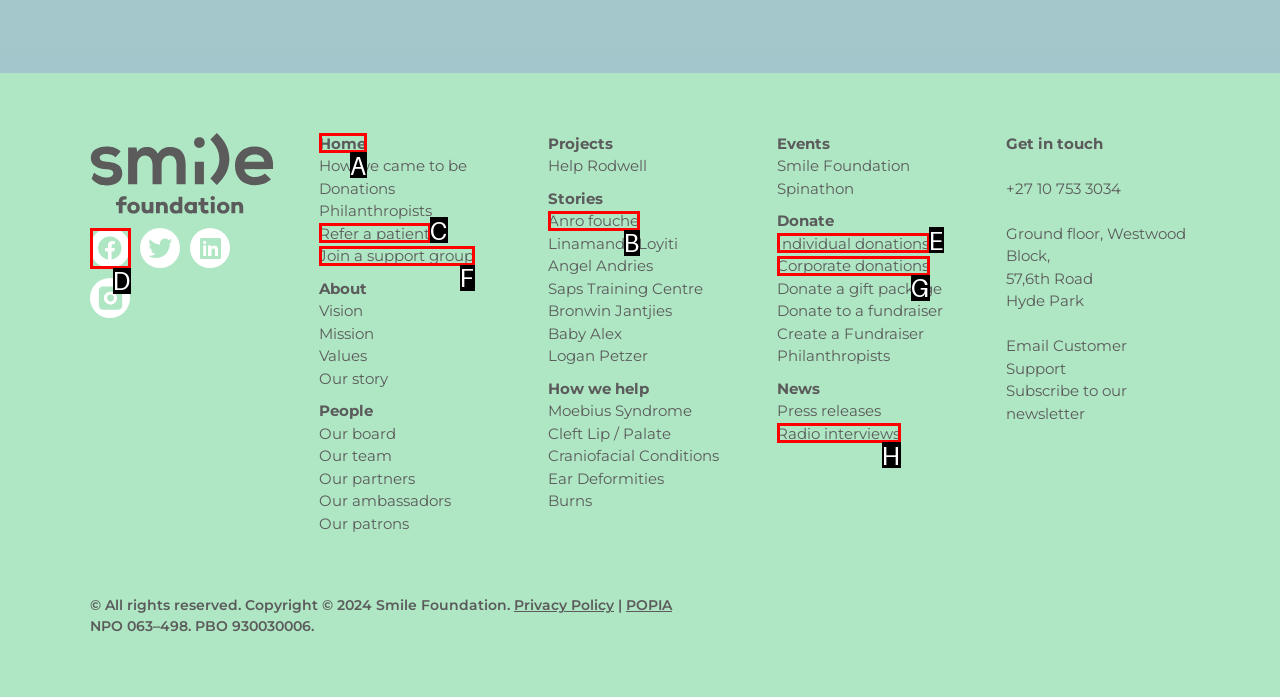Choose the option that aligns with the description: Join a support group
Respond with the letter of the chosen option directly.

F